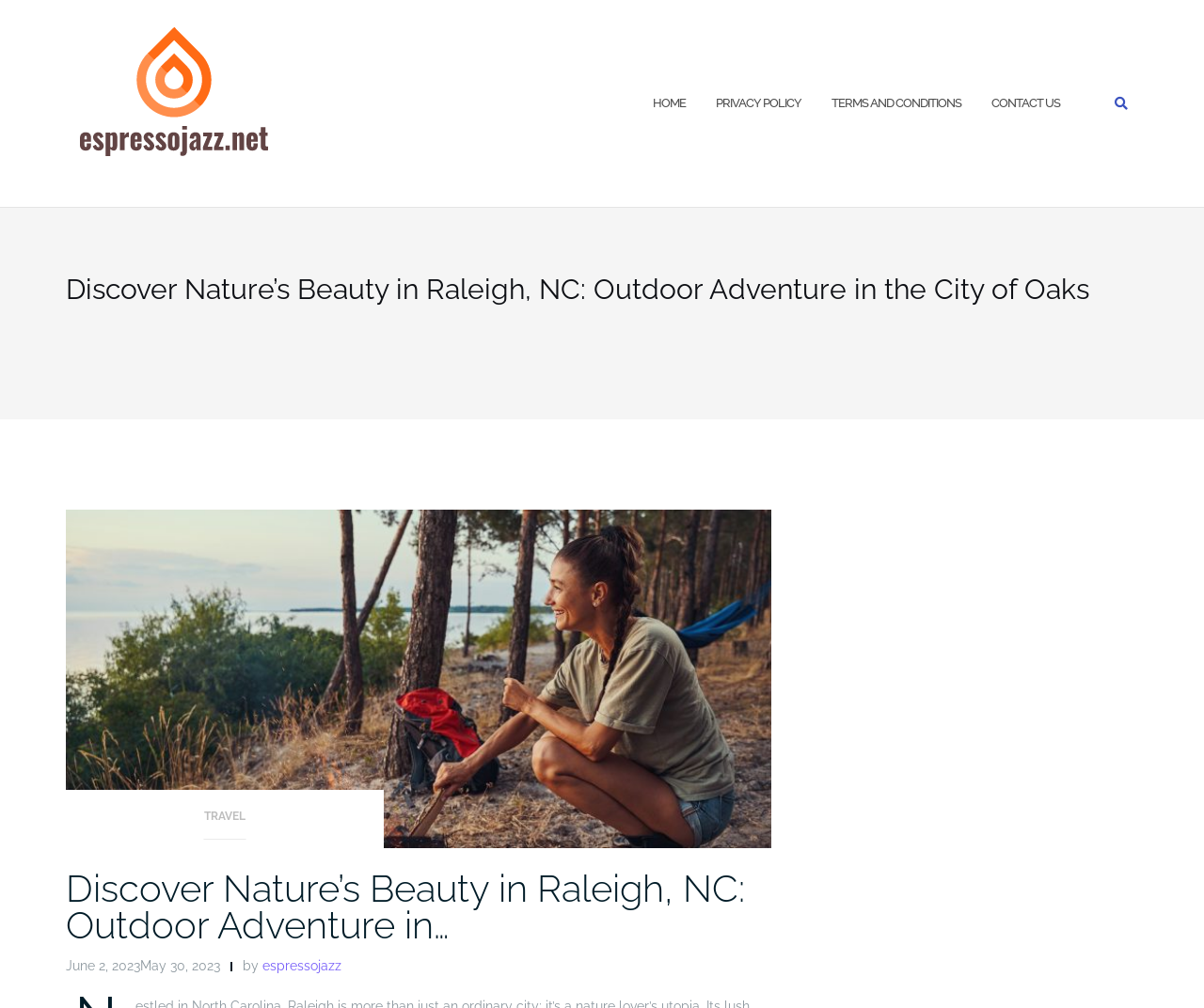Can you specify the bounding box coordinates for the region that should be clicked to fulfill this instruction: "Contact us".

[0.823, 0.077, 0.88, 0.128]